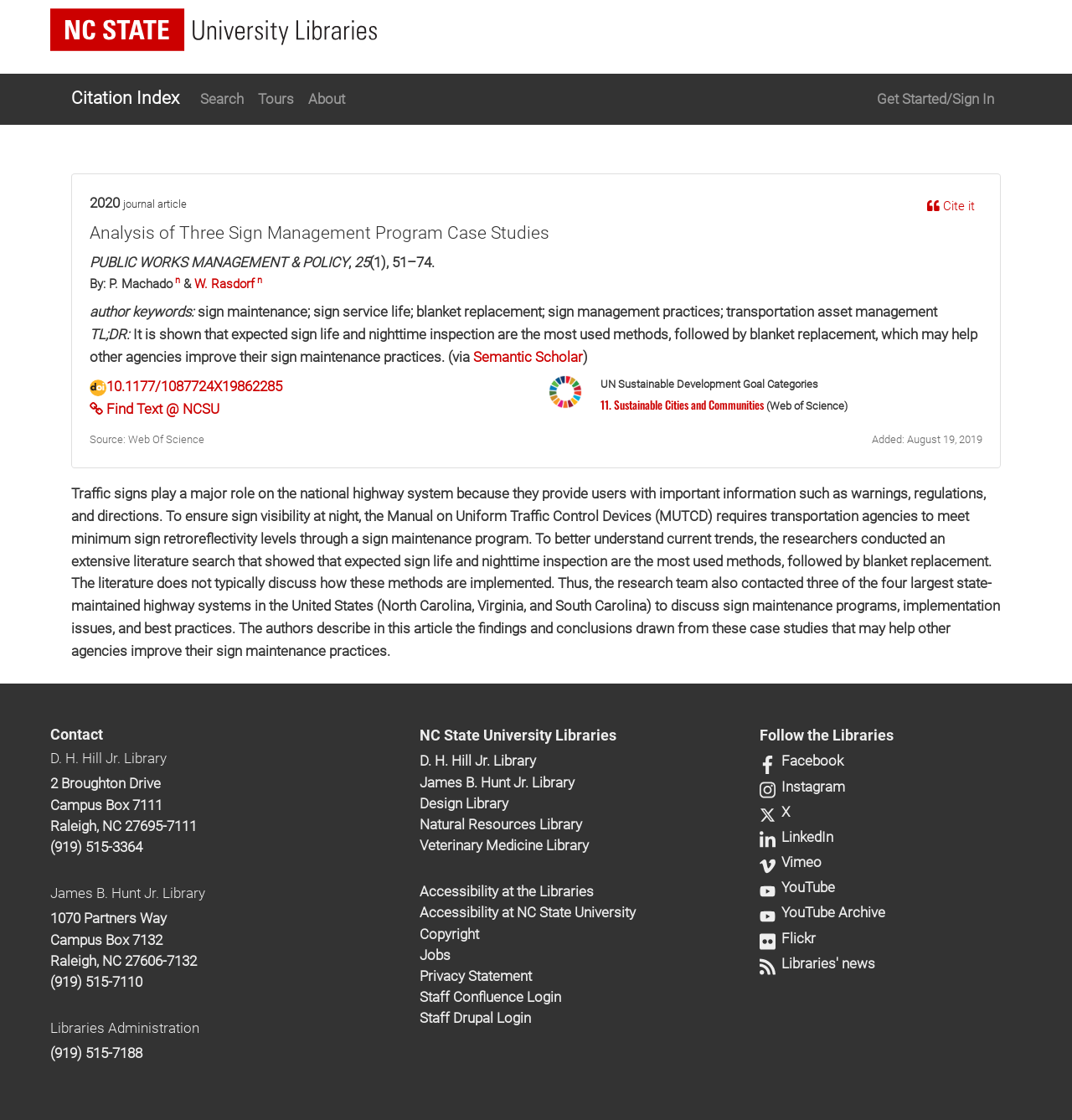Please identify the bounding box coordinates for the region that you need to click to follow this instruction: "Visit the Facebook page".

None